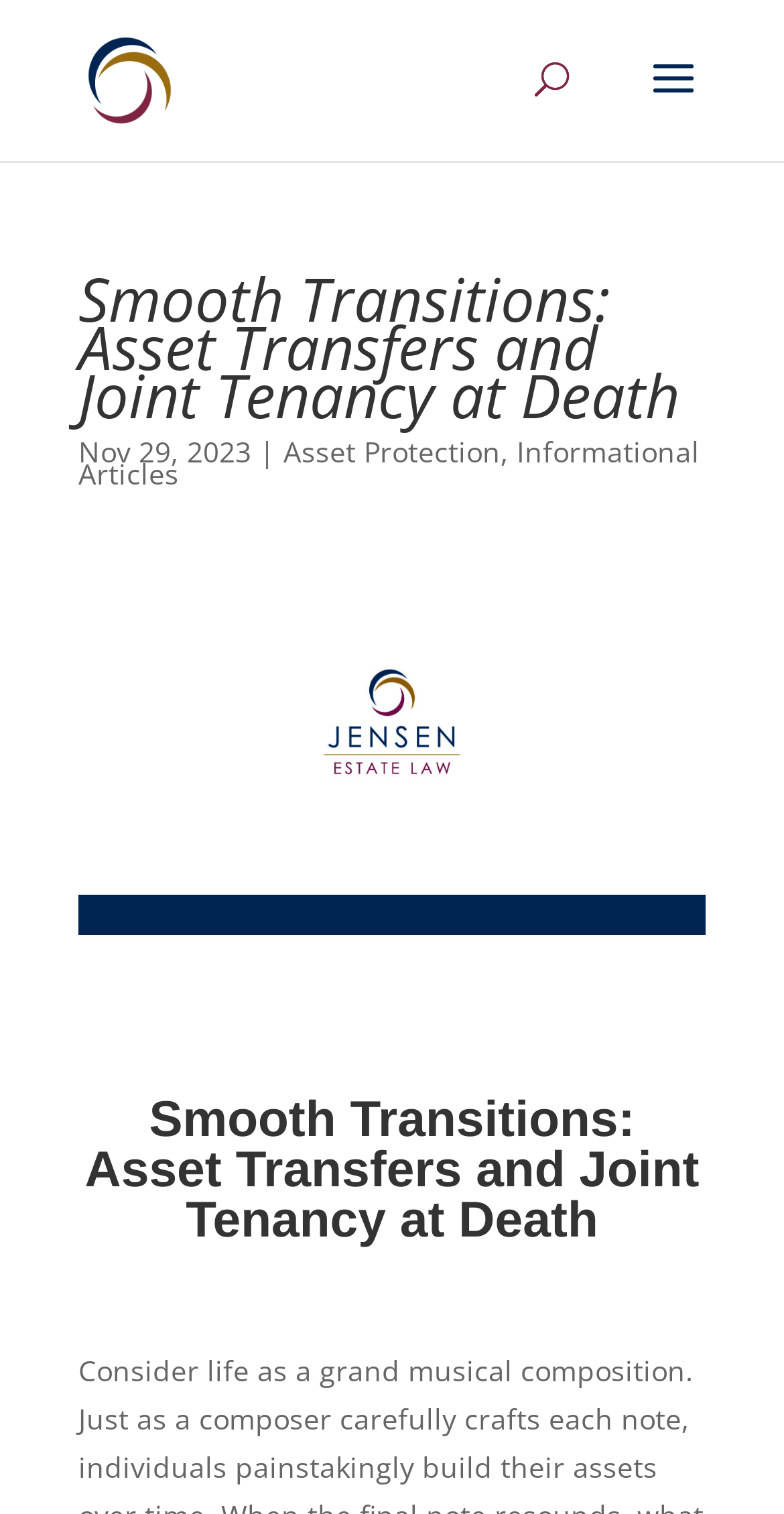Observe the image and answer the following question in detail: What type of image is displayed on the webpage?

The image is displayed below the main heading, and it appears to be related to the topic of the article, which is 'Smooth Transitions: Asset Transfers and Joint Tenancy at Death'.